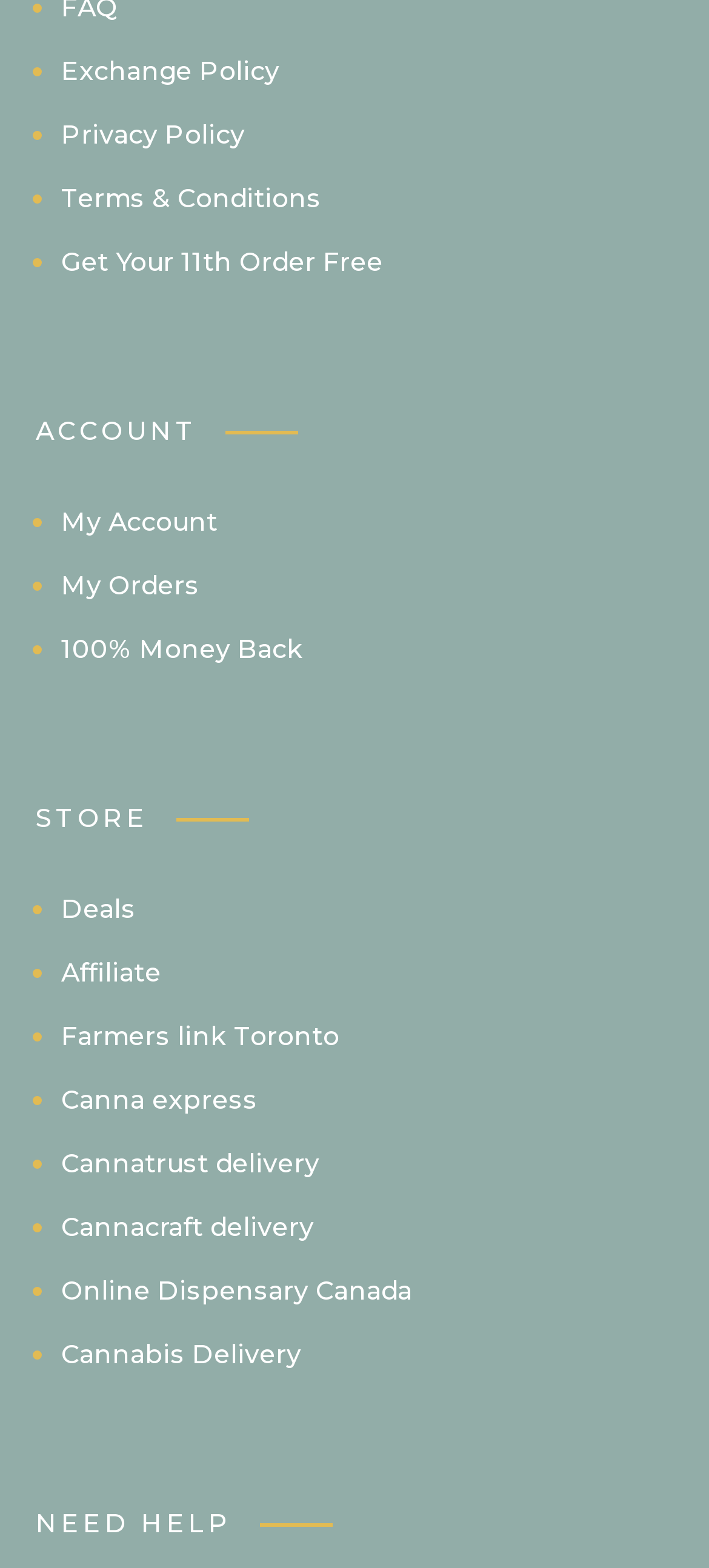Please identify the bounding box coordinates of the element's region that I should click in order to complete the following instruction: "Explore Deals". The bounding box coordinates consist of four float numbers between 0 and 1, i.e., [left, top, right, bottom].

[0.086, 0.569, 0.191, 0.59]